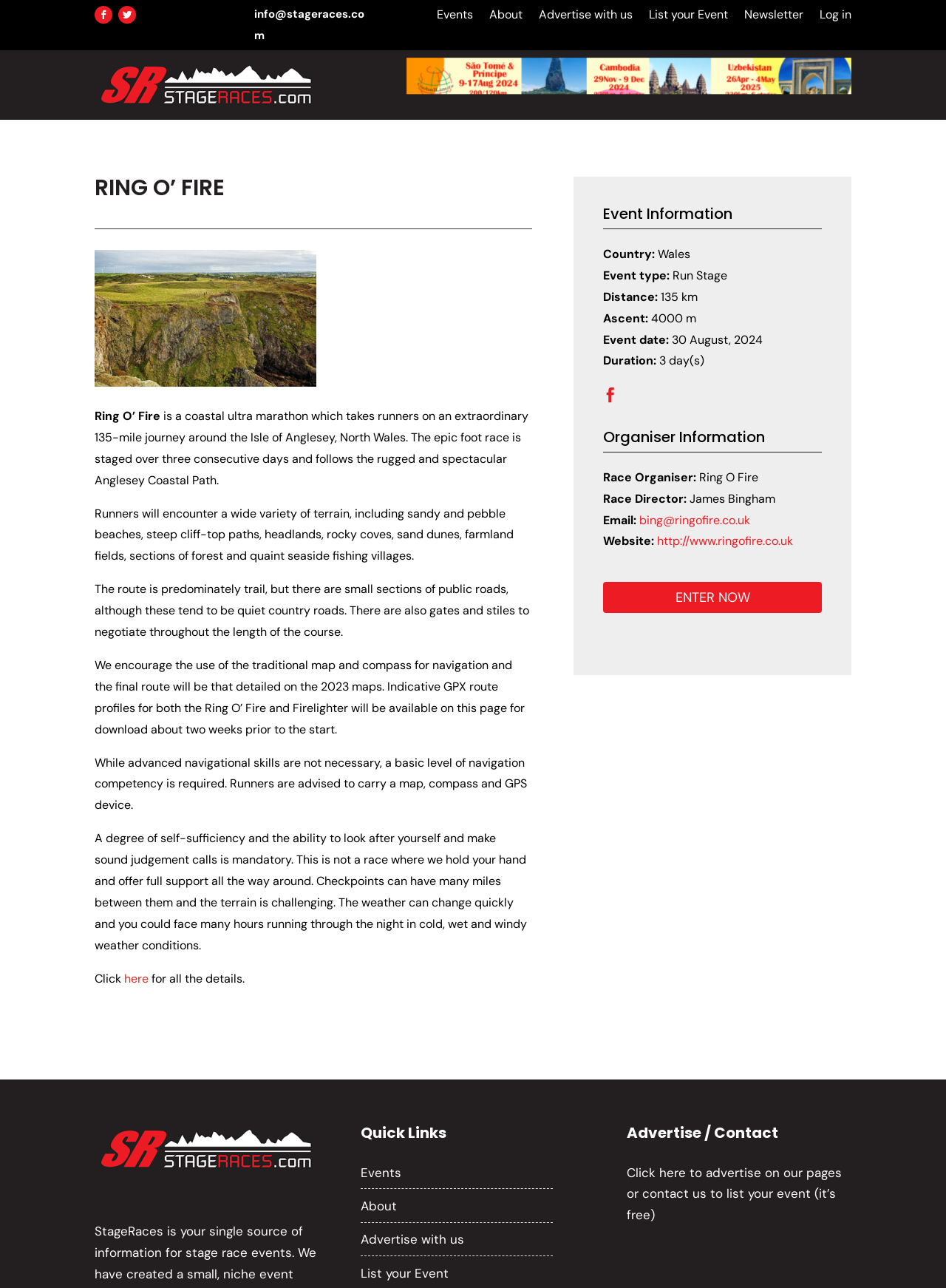Please locate the UI element described by "Advertise with us" and provide its bounding box coordinates.

[0.569, 0.007, 0.669, 0.02]